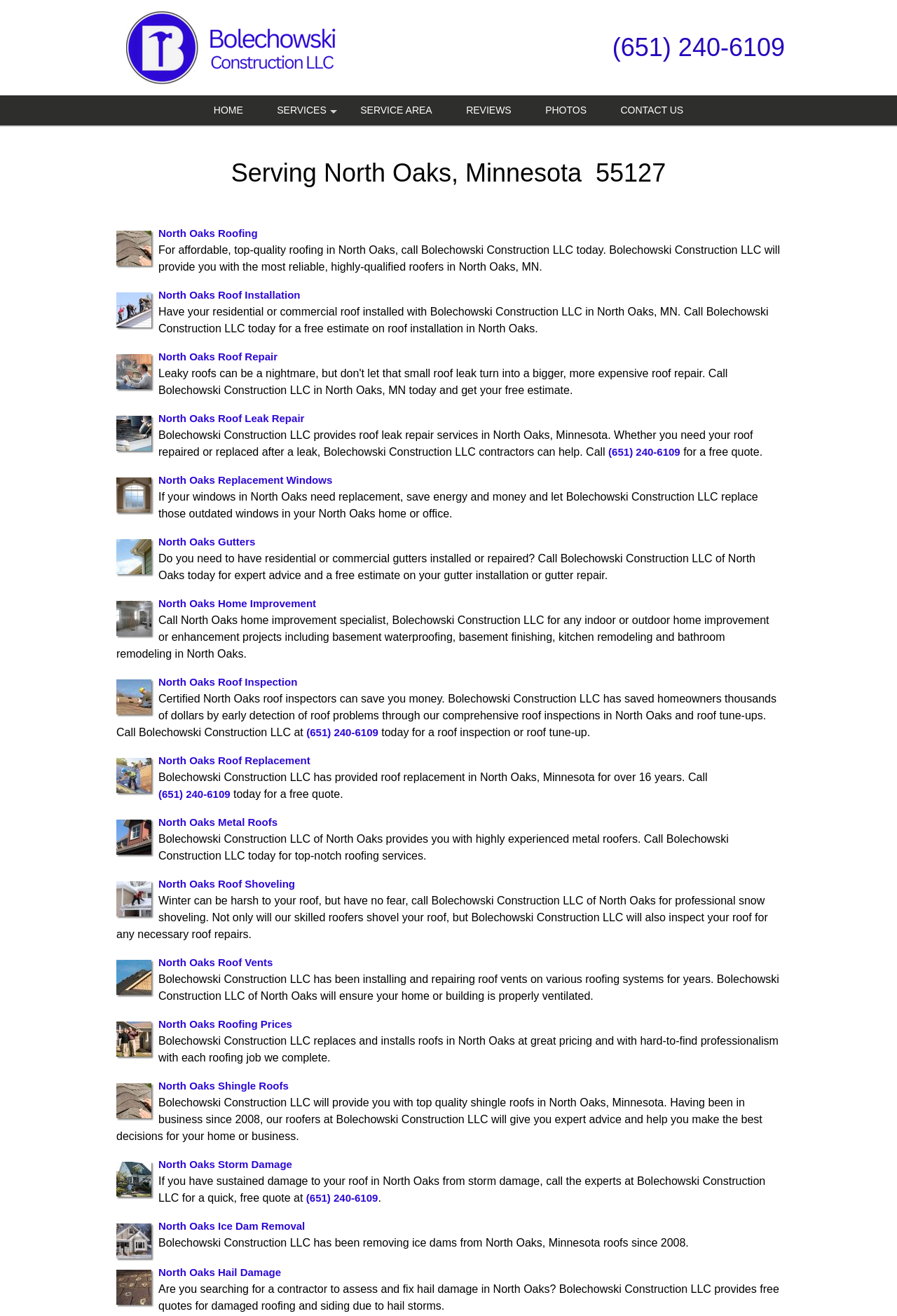Identify the bounding box for the UI element described as: "North Oaks Roofing Prices". The coordinates should be four float numbers between 0 and 1, i.e., [left, top, right, bottom].

[0.177, 0.773, 0.326, 0.782]